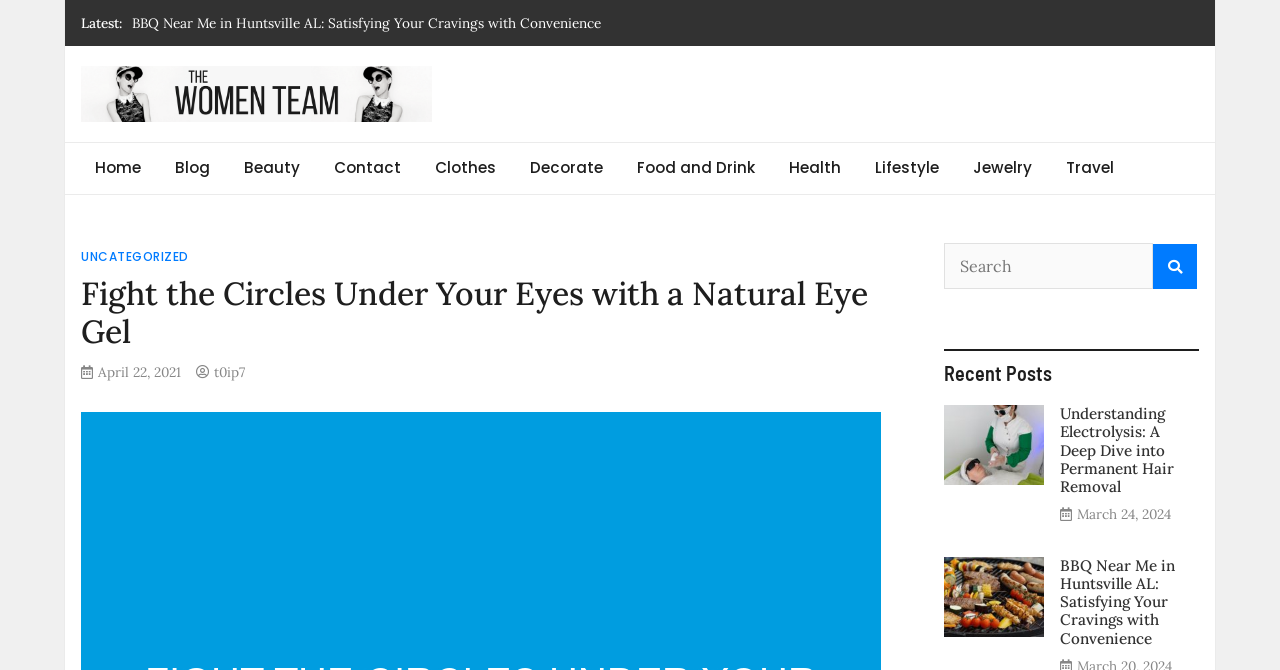Specify the bounding box coordinates of the element's area that should be clicked to execute the given instruction: "View the 'Understanding Electrolysis: A Deep Dive into Permanent Hair Removal' post". The coordinates should be four float numbers between 0 and 1, i.e., [left, top, right, bottom].

[0.828, 0.603, 0.917, 0.74]